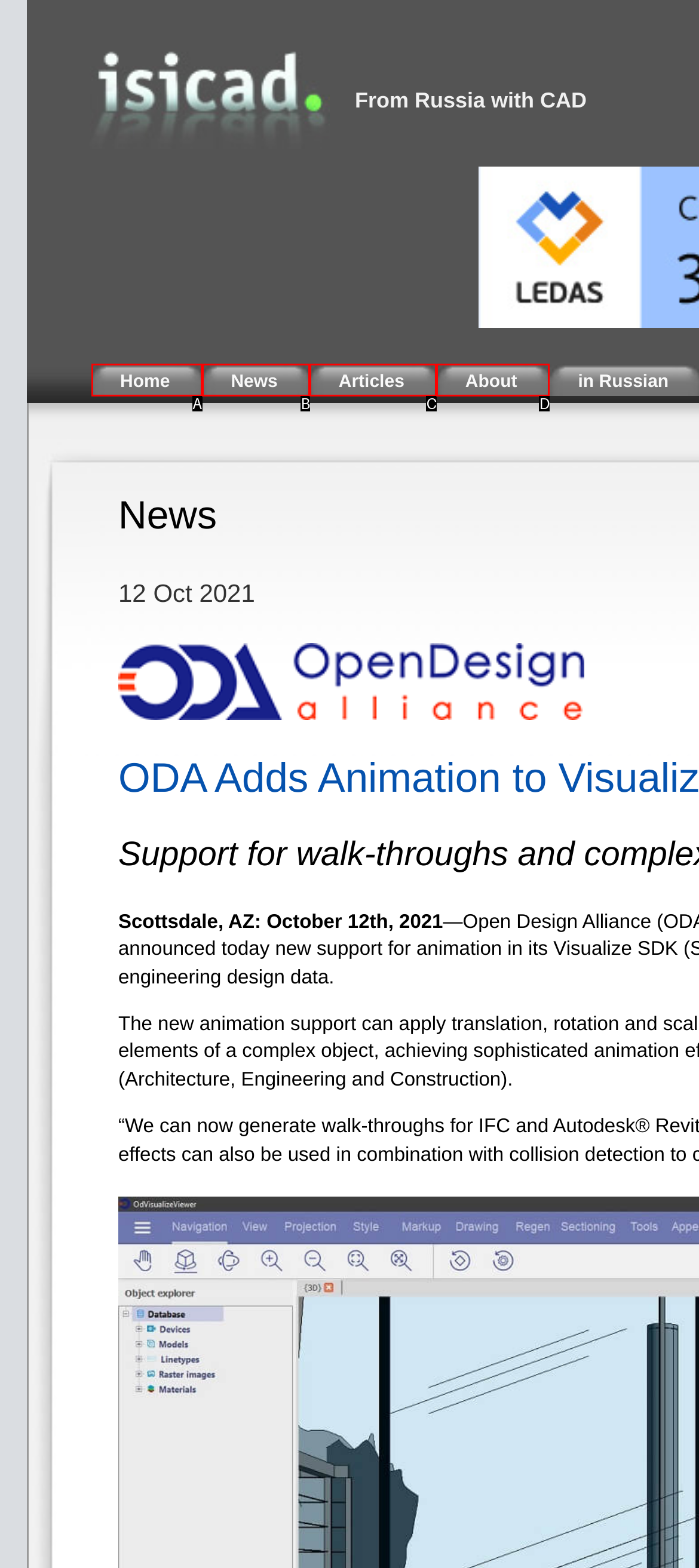Based on the element description: News, choose the best matching option. Provide the letter of the option directly.

B